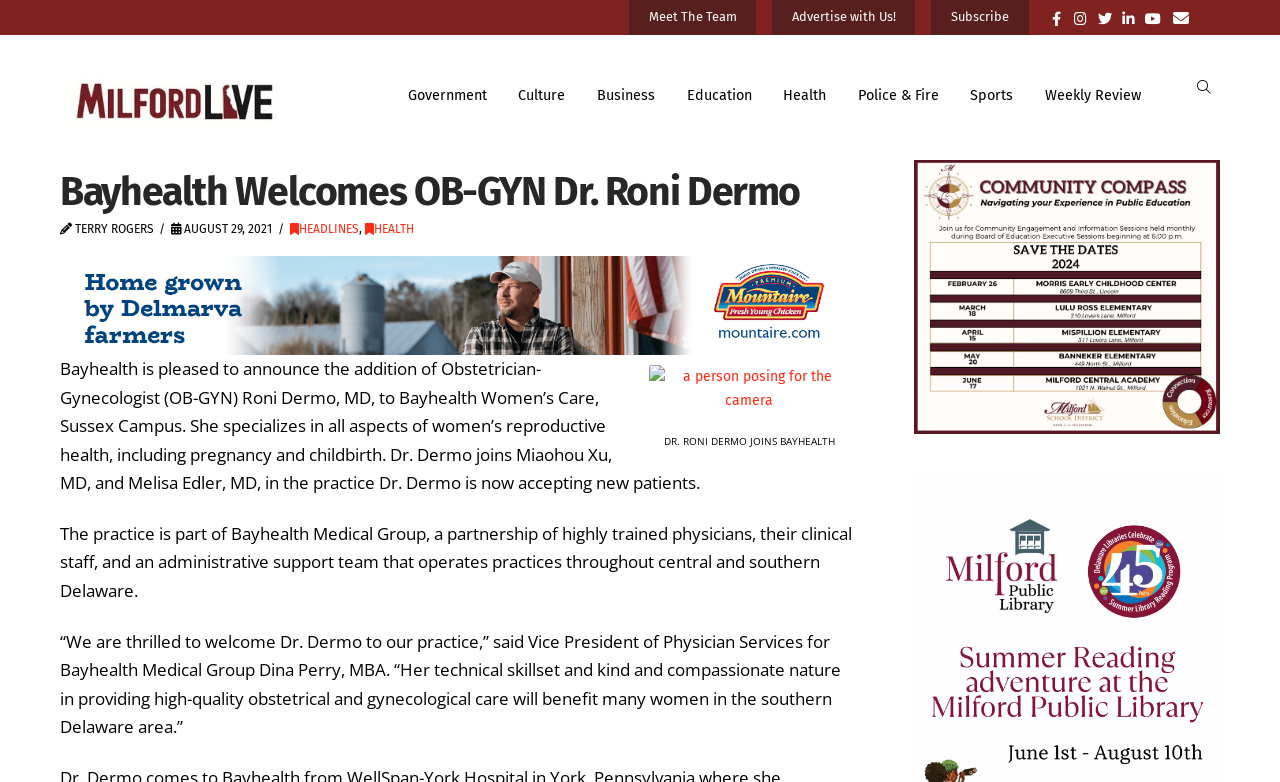Please find and report the bounding box coordinates of the element to click in order to perform the following action: "Click the Toggle Dropdown Content button". The coordinates should be expressed as four float numbers between 0 and 1, in the format [left, top, right, bottom].

[0.931, 0.097, 0.949, 0.126]